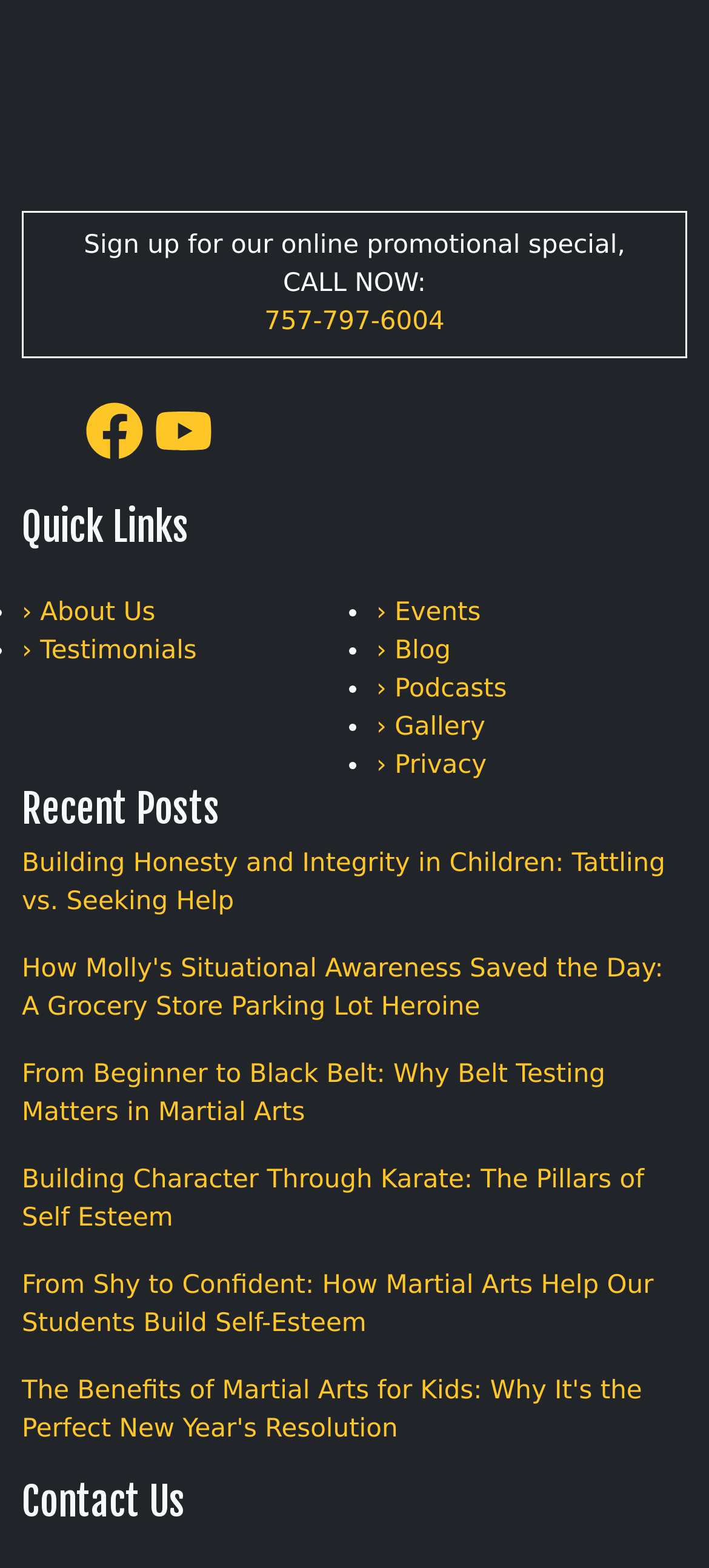Use a single word or phrase to answer the question:
What is the phone number to call for promotional special?

757-797-6004